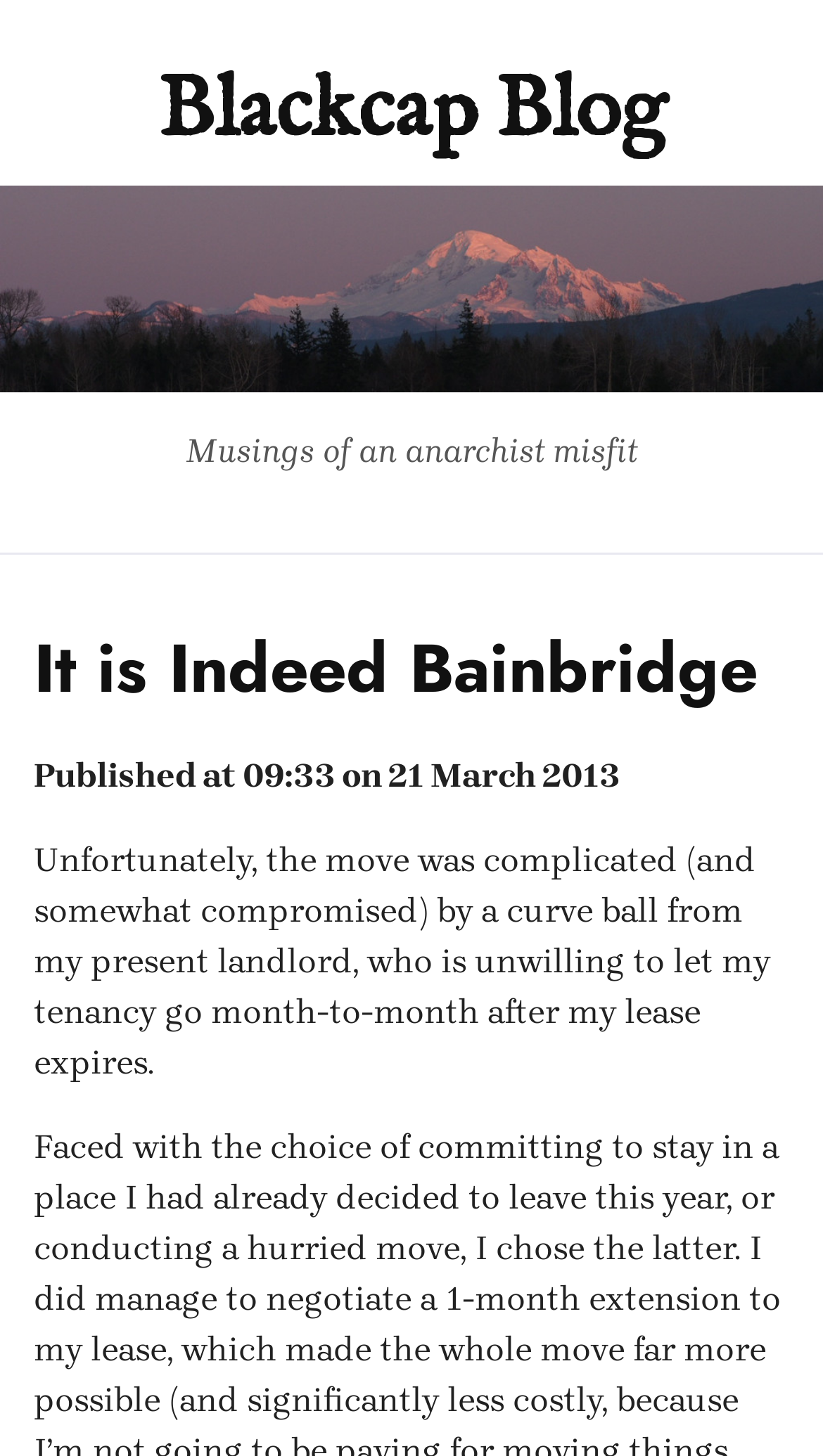What is the name of the blog?
Refer to the image and provide a one-word or short phrase answer.

Blackcap Blog